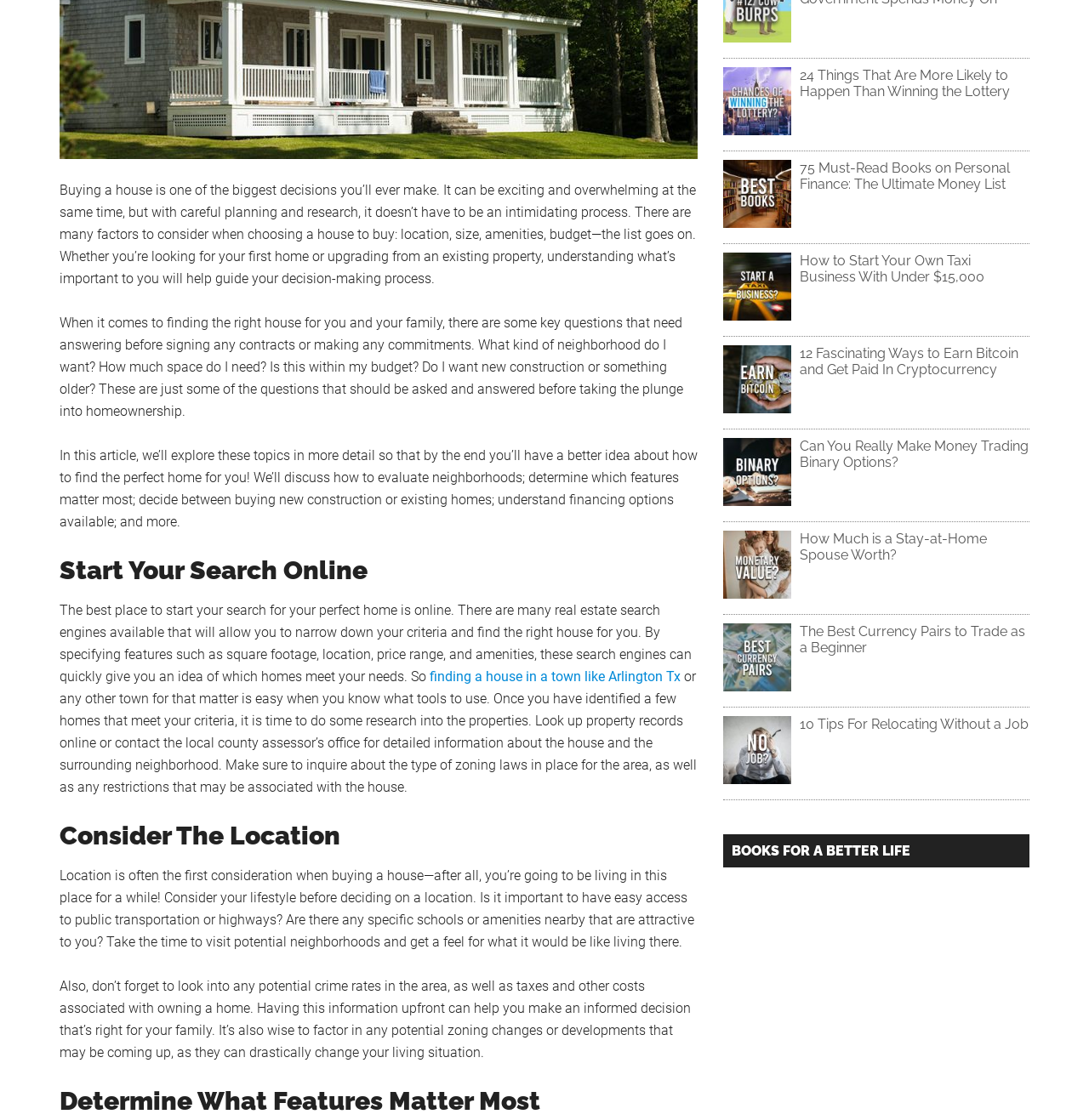Predict the bounding box coordinates of the UI element that matches this description: "More notes". The coordinates should be in the format [left, top, right, bottom] with each value between 0 and 1.

None